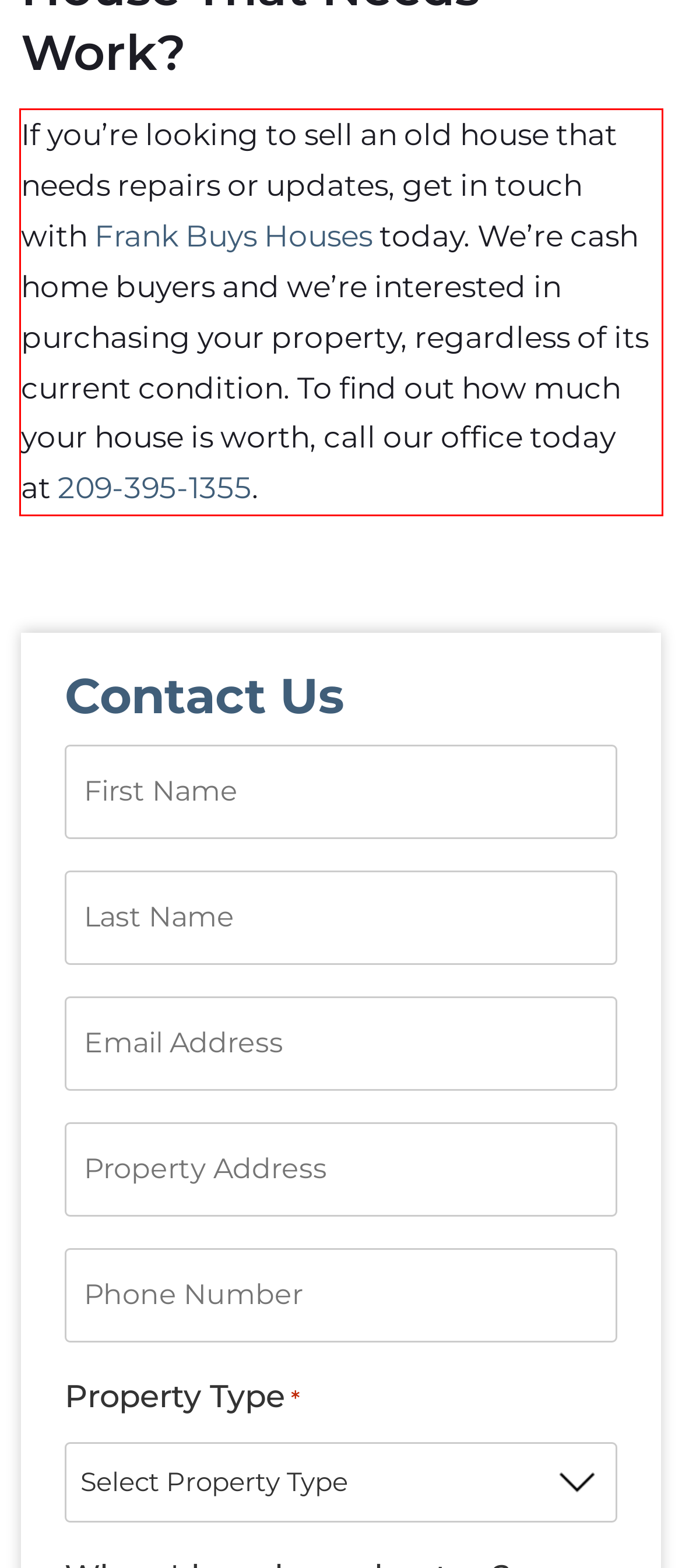You have a screenshot of a webpage with a red bounding box. Identify and extract the text content located inside the red bounding box.

If you’re looking to sell an old house that needs repairs or updates, get in touch with Frank Buys Houses today. We’re cash home buyers and we’re interested in purchasing your property, regardless of its current condition. To find out how much your house is worth, call our office today at 209-395-1355.